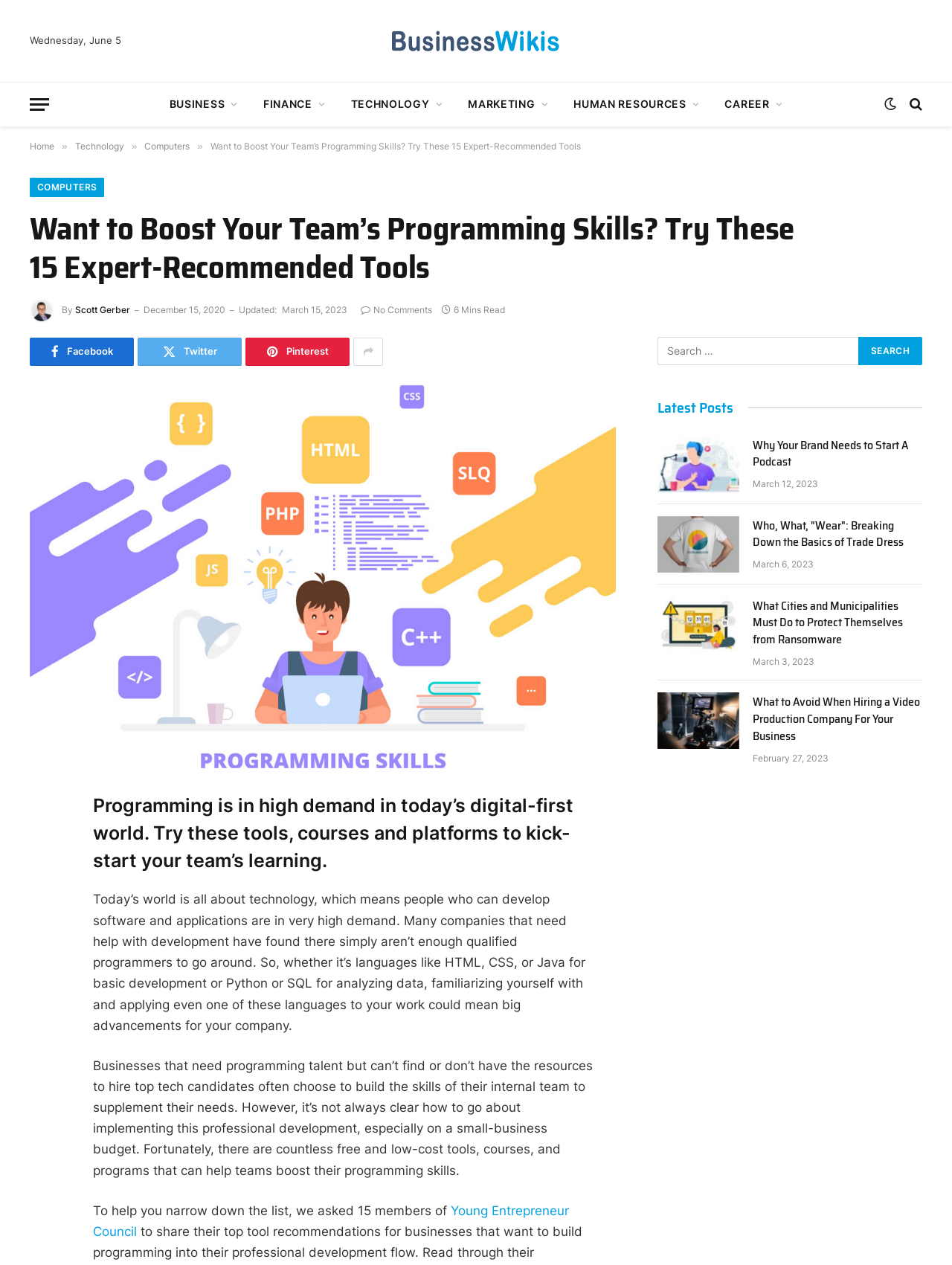Identify the bounding box coordinates of the element to click to follow this instruction: 'Search for something'. Ensure the coordinates are four float values between 0 and 1, provided as [left, top, right, bottom].

[0.691, 0.266, 0.969, 0.288]